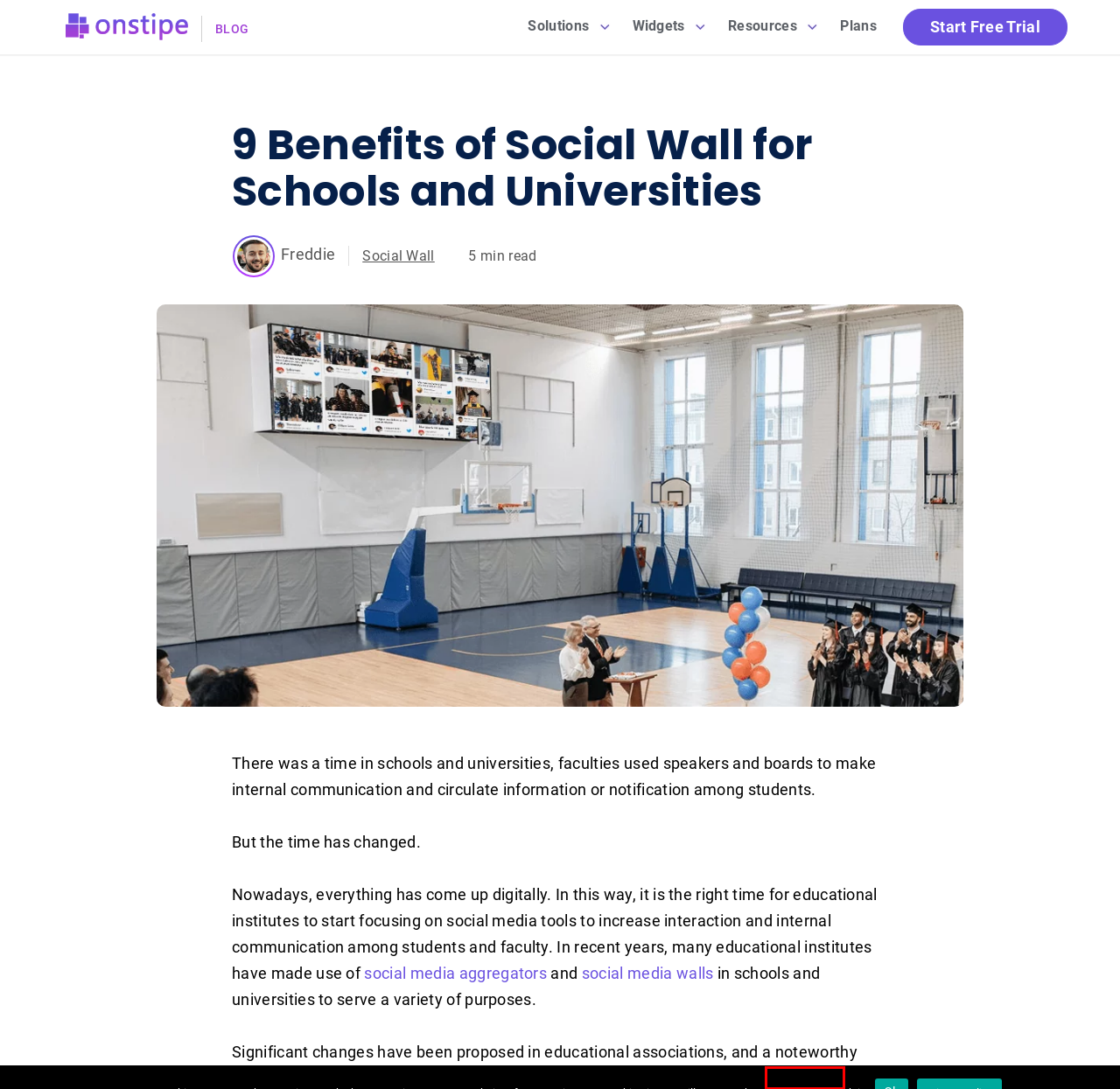Observe the provided screenshot of a webpage with a red bounding box around a specific UI element. Choose the webpage description that best fits the new webpage after you click on the highlighted element. These are your options:
A. Best Social Media Walls for Events | 10 Excellent Tools [Edition 2021]
B. Onstipe: Create a Social Wall for Events, Websites & Displays
C. Onstipe: Social Media Aggregator for Websites, Events & Displays
D. Onstipe Pricing & Plans - Trusted by brands and professionals
E. Onstipe Blog - Social Wall, Social Media, Event Marketing Ideas
F. Best Social Media Aggregator Tools Every Marketer Should Know
G. Freddie, Author at Onstipe Blog
H. Social wall, Wedding wall, Instagram wall & Twitter wall - Onstipe Blog

B